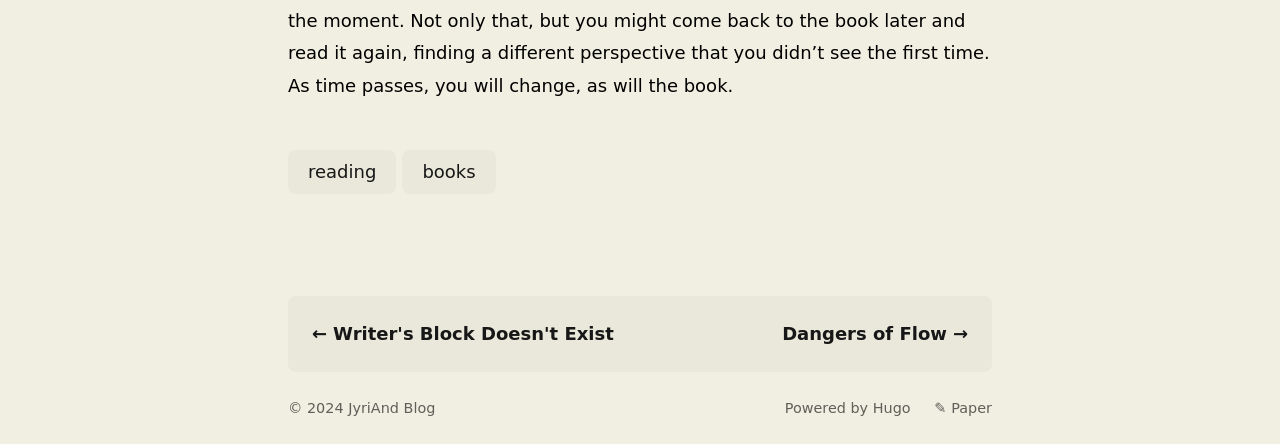What is the copyright year?
Please give a well-detailed answer to the question.

The copyright year can be found at the bottom of the webpage, where it says '© 2024'.